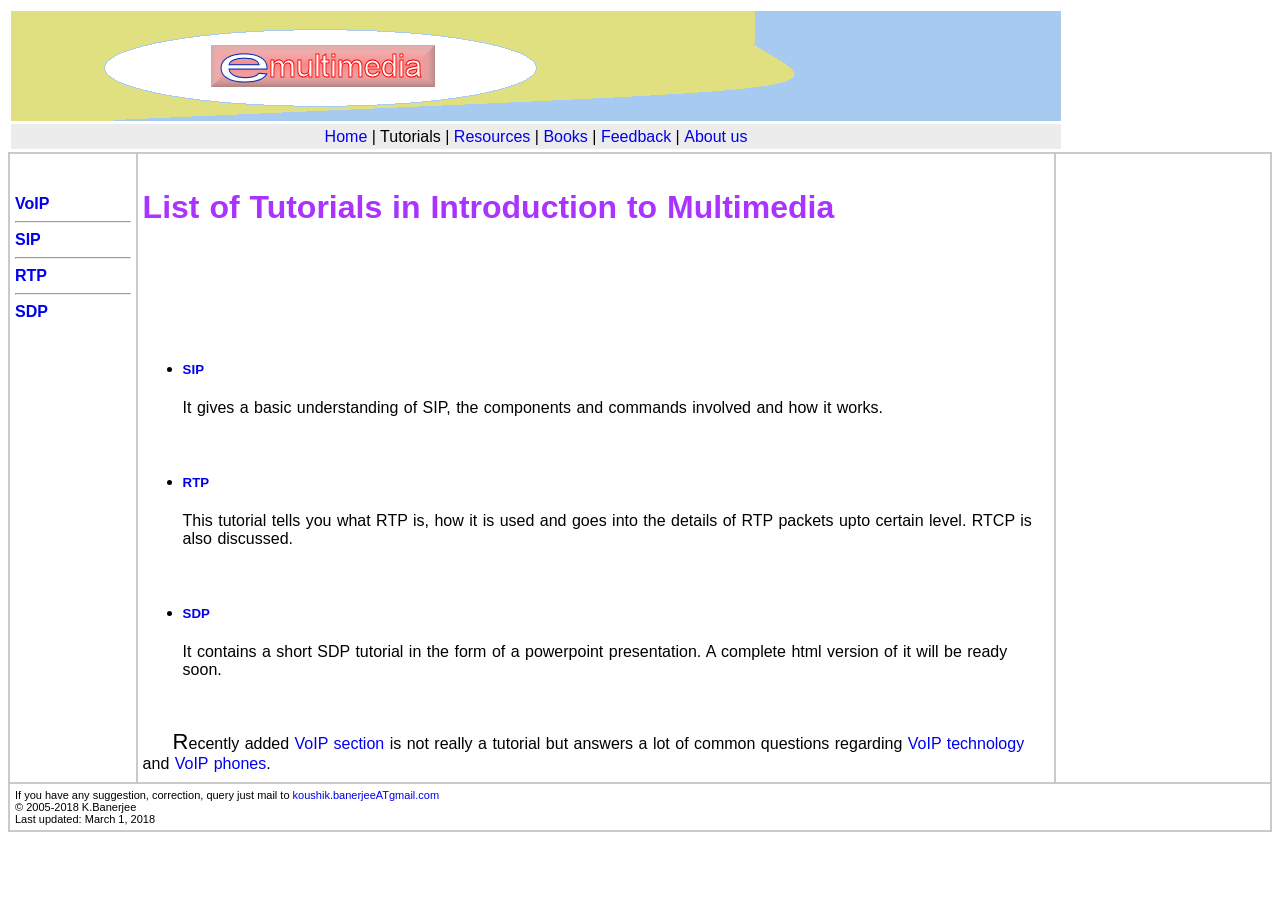Identify and provide the text content of the webpage's primary headline.

List of Tutorials in Introduction to Multimedia